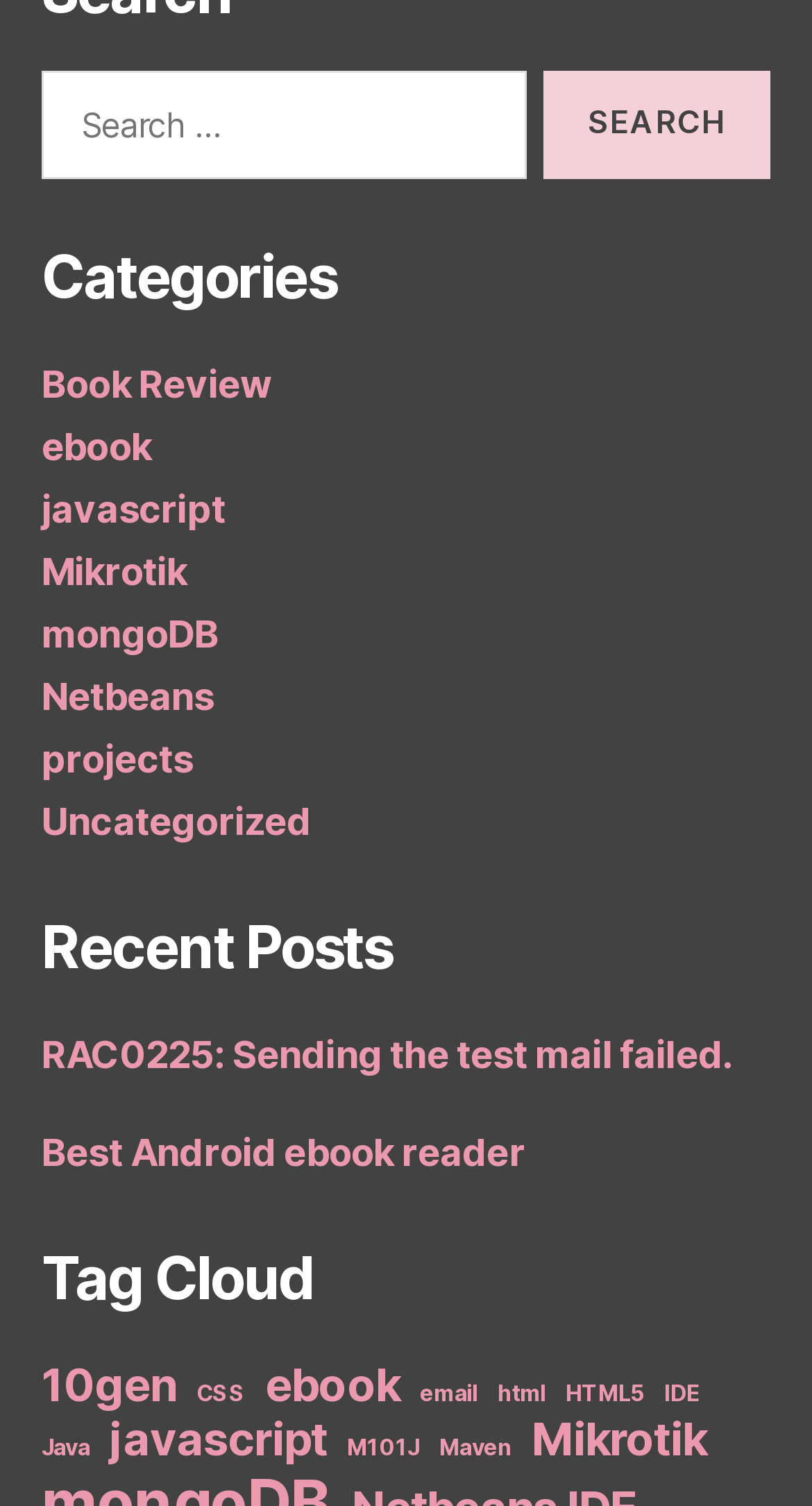Use a single word or phrase to answer the question: 
What is the position of the 'Tag Cloud' heading on the webpage?

Bottom